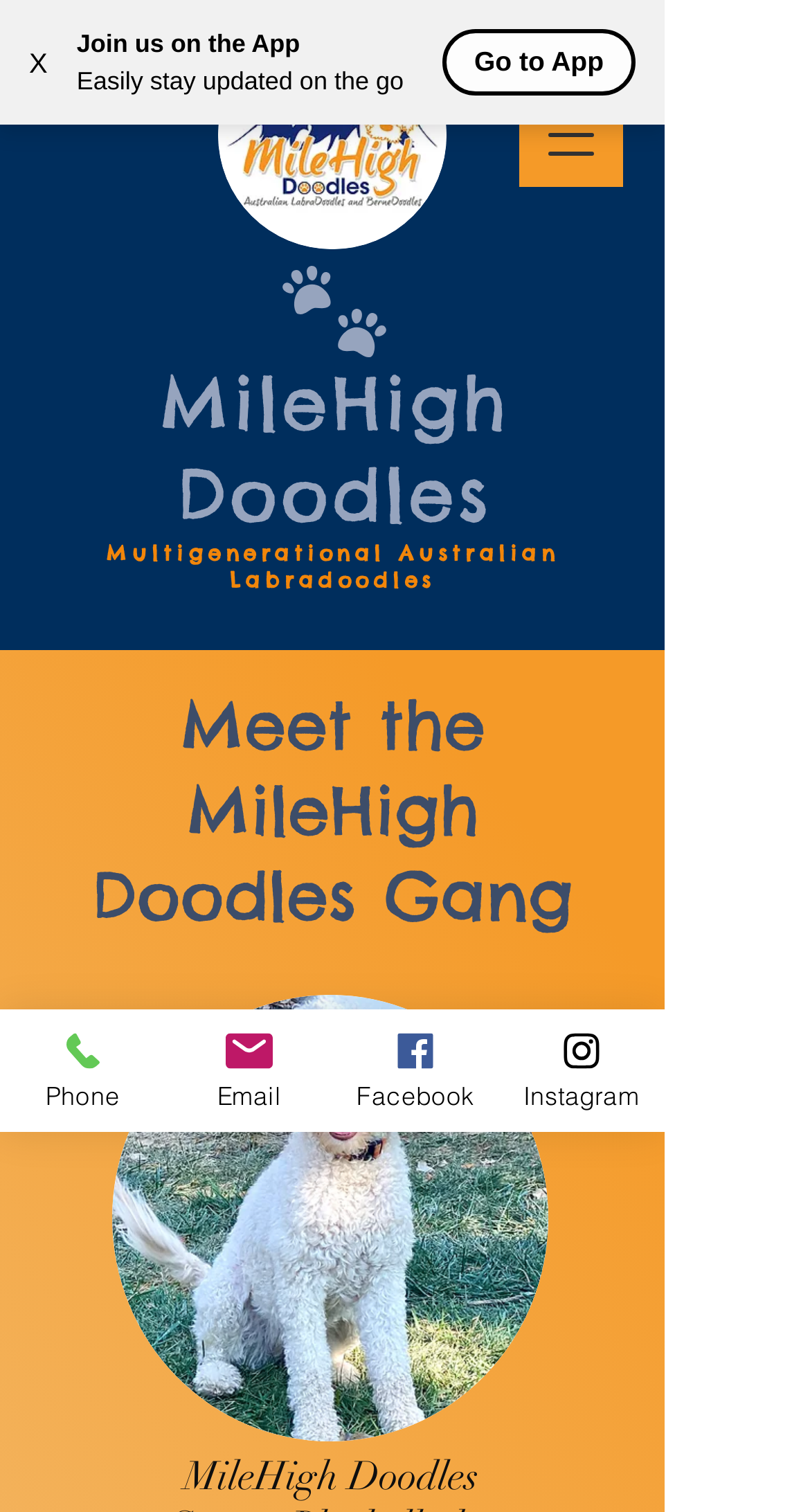Reply to the question with a single word or phrase:
What social media platforms are linked on this website?

Facebook, Instagram